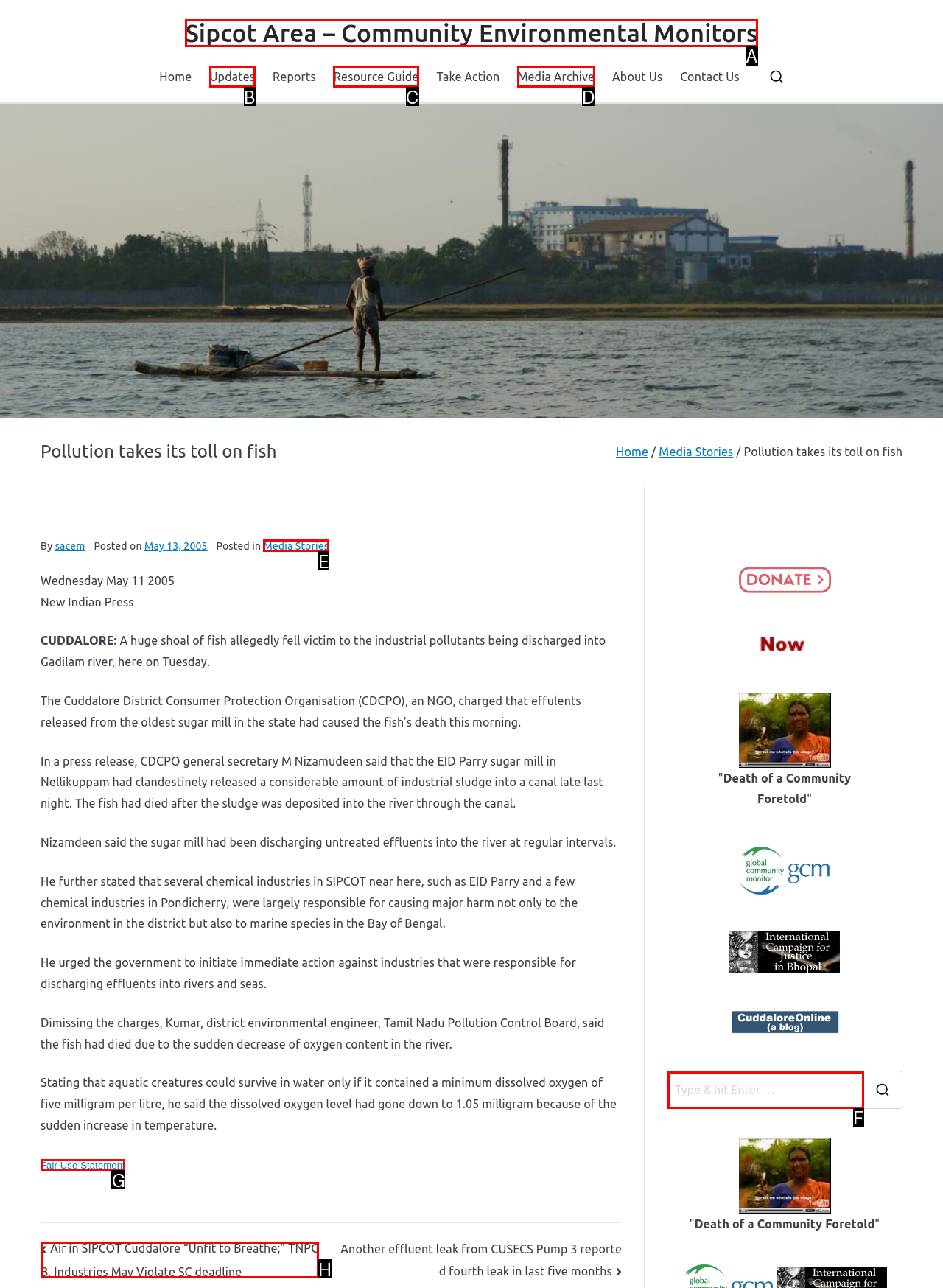Looking at the description: Resource Guide, identify which option is the best match and respond directly with the letter of that option.

C